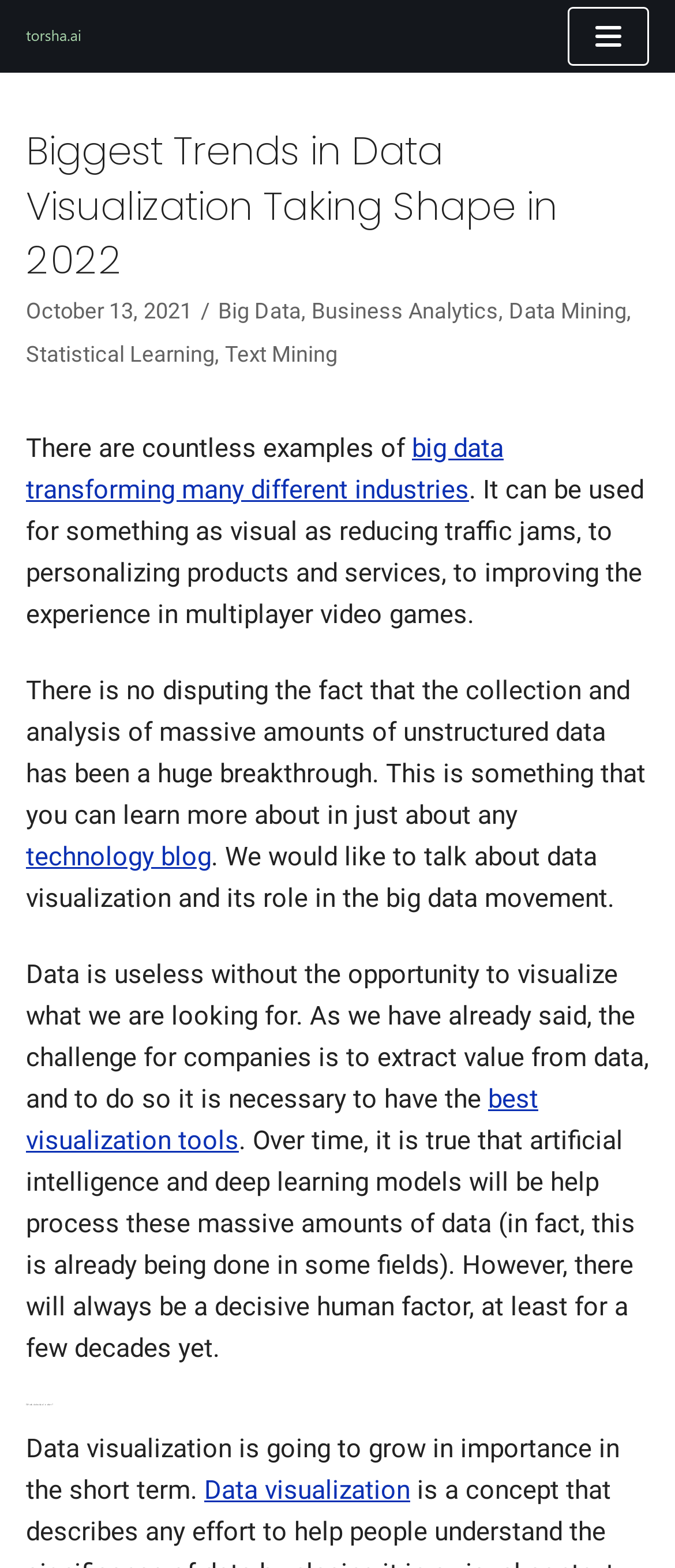Specify the bounding box coordinates of the area that needs to be clicked to achieve the following instruction: "Skip to content".

[0.0, 0.0, 0.103, 0.022]